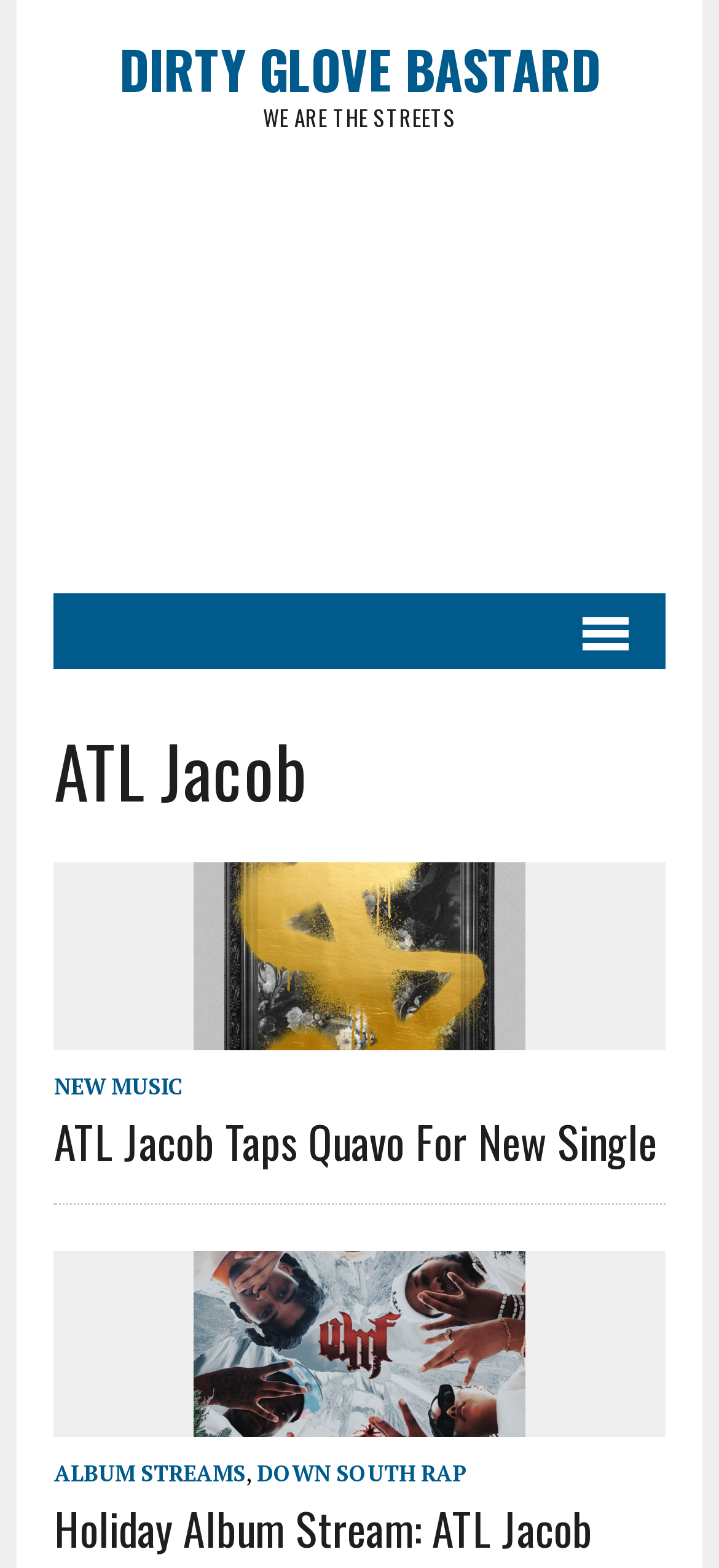Specify the bounding box coordinates of the area to click in order to follow the given instruction: "Read the 'ATL Jacob Taps Quavo For New Single' heading."

[0.075, 0.71, 0.925, 0.746]